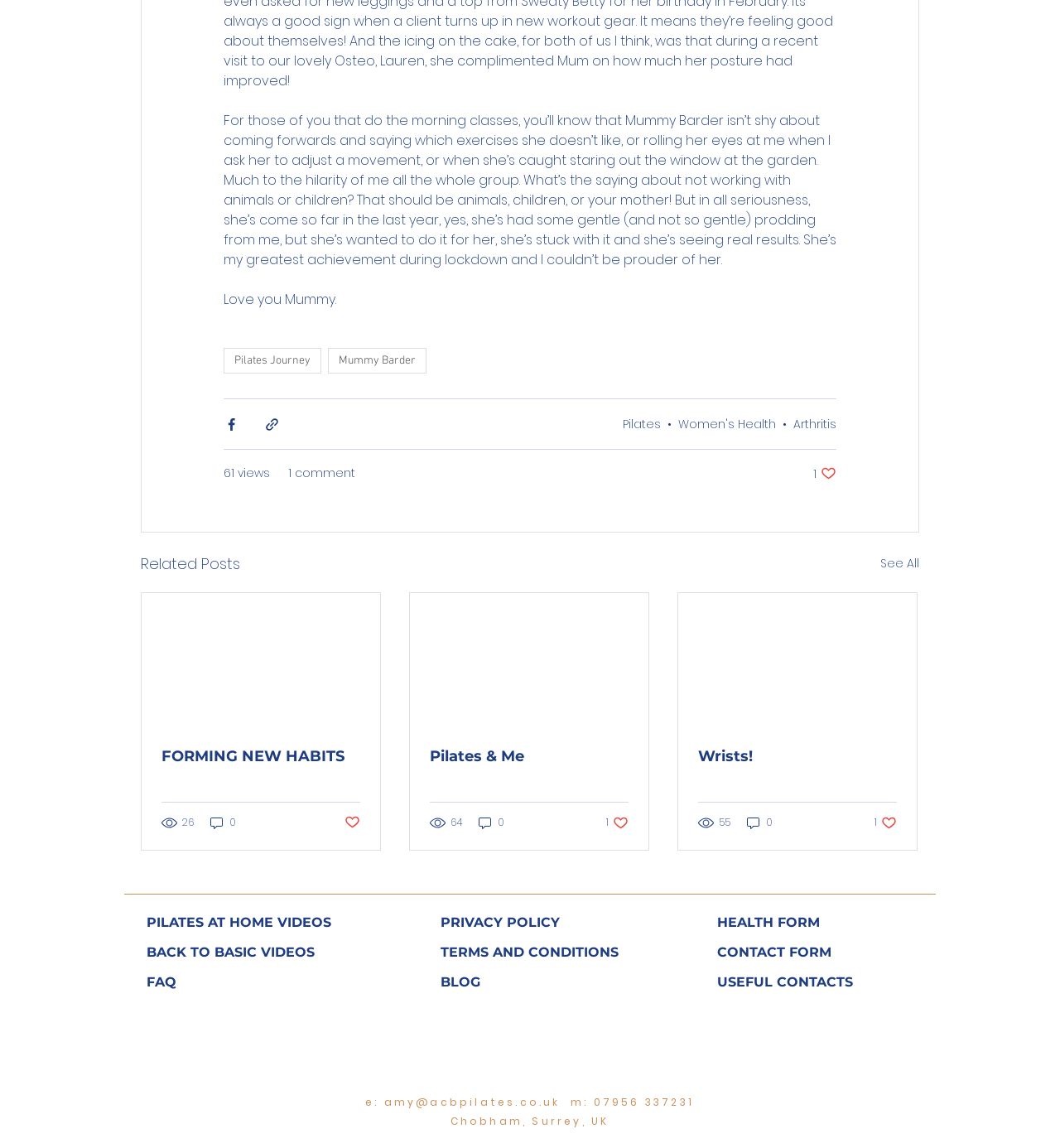Provide the bounding box coordinates of the UI element this sentence describes: "Pilates & Me".

[0.405, 0.651, 0.593, 0.667]